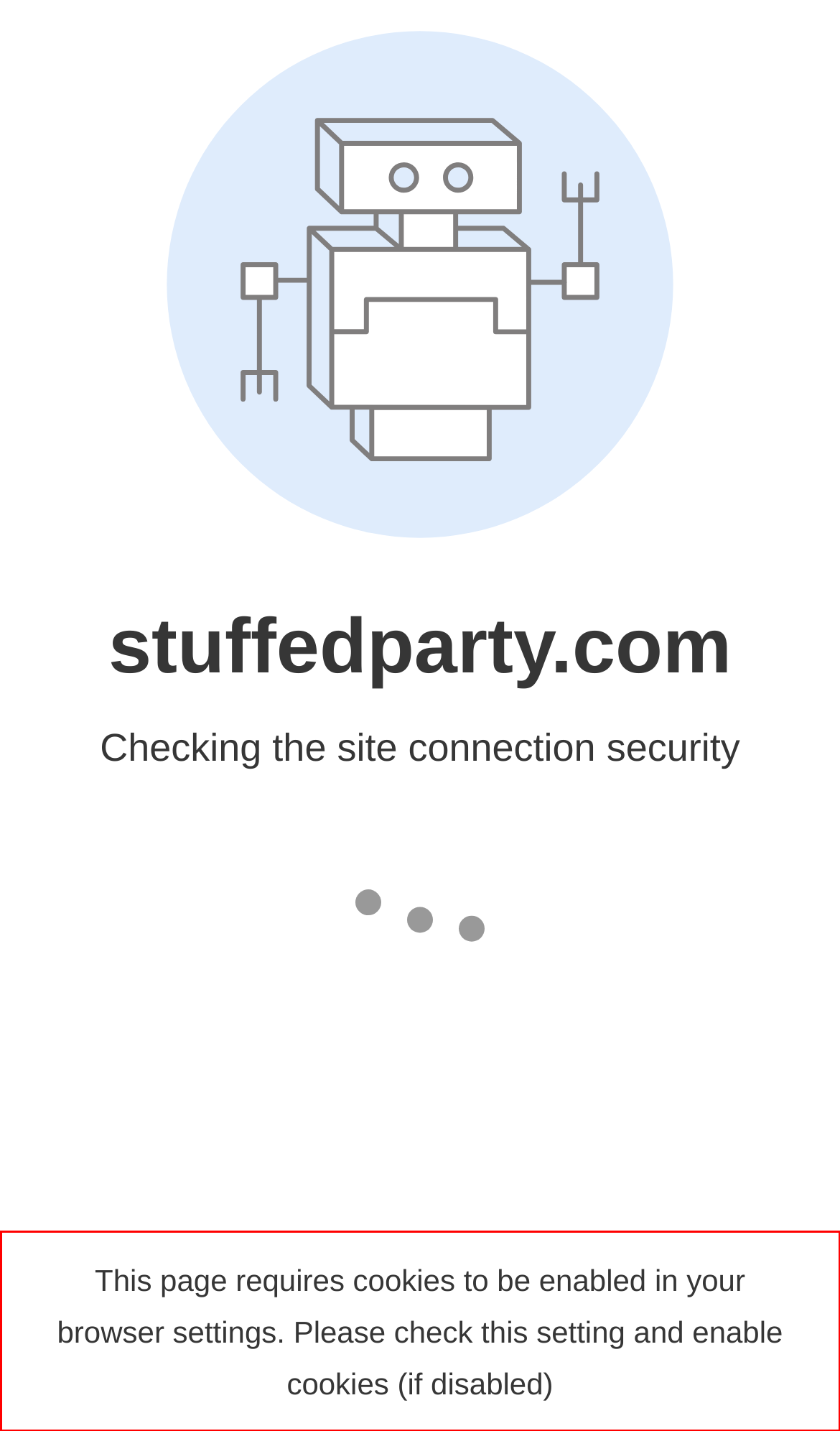Please extract the text content within the red bounding box on the webpage screenshot using OCR.

This page requires cookies to be enabled in your browser settings. Please check this setting and enable cookies (if disabled)